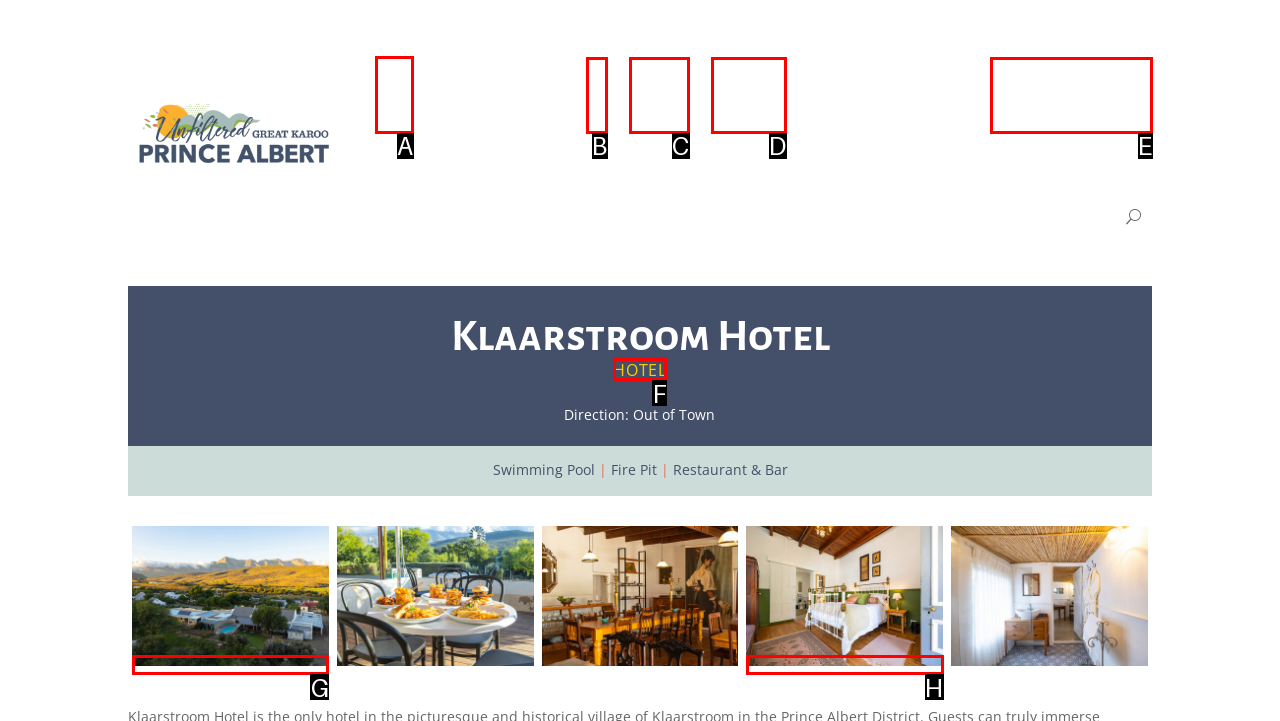Determine the HTML element to click for the instruction: Click on the 'Home' link.
Answer with the letter corresponding to the correct choice from the provided options.

A